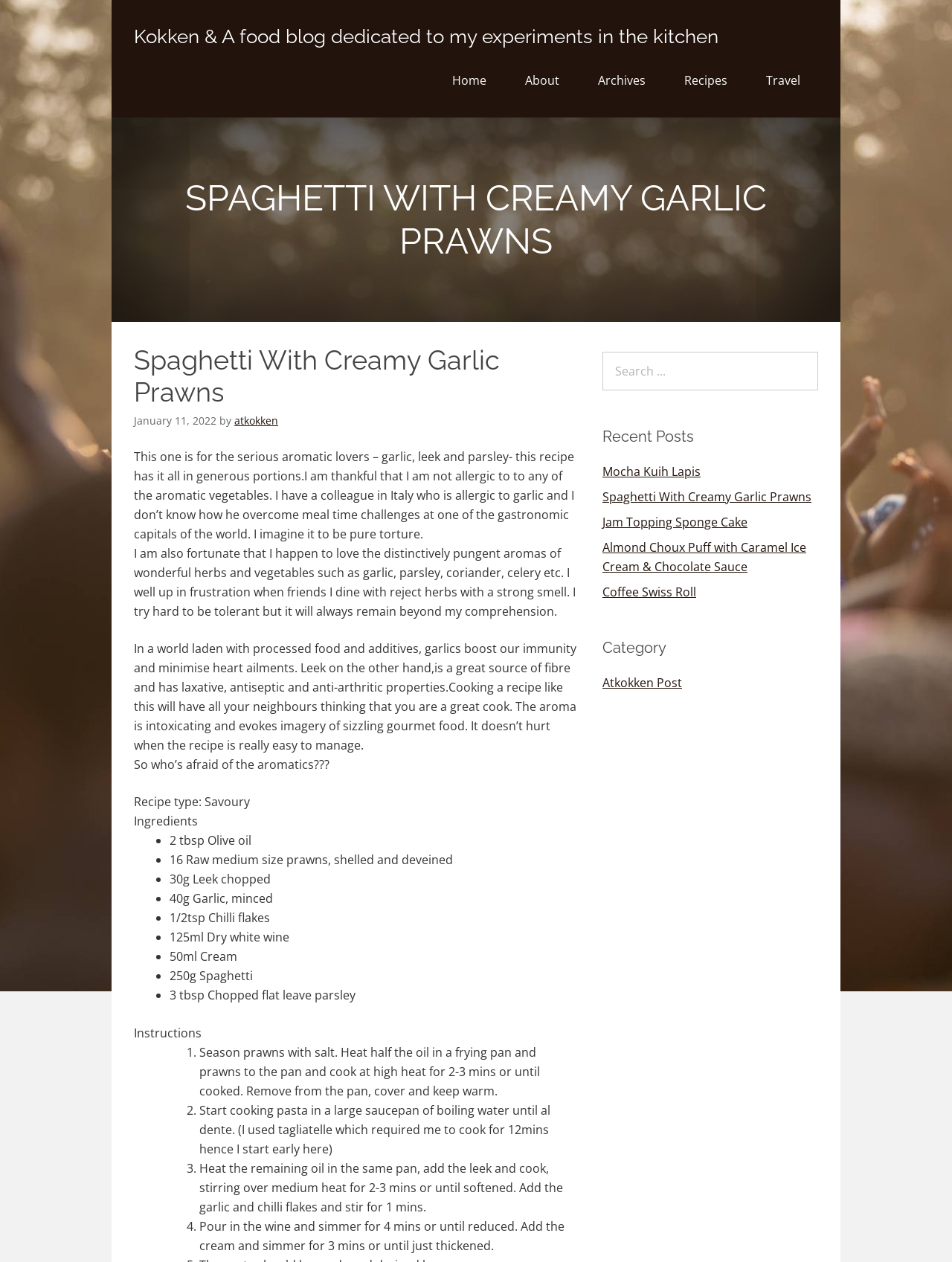What is the purpose of cooking the leek?
Refer to the image and provide a one-word or short phrase answer.

To soften it